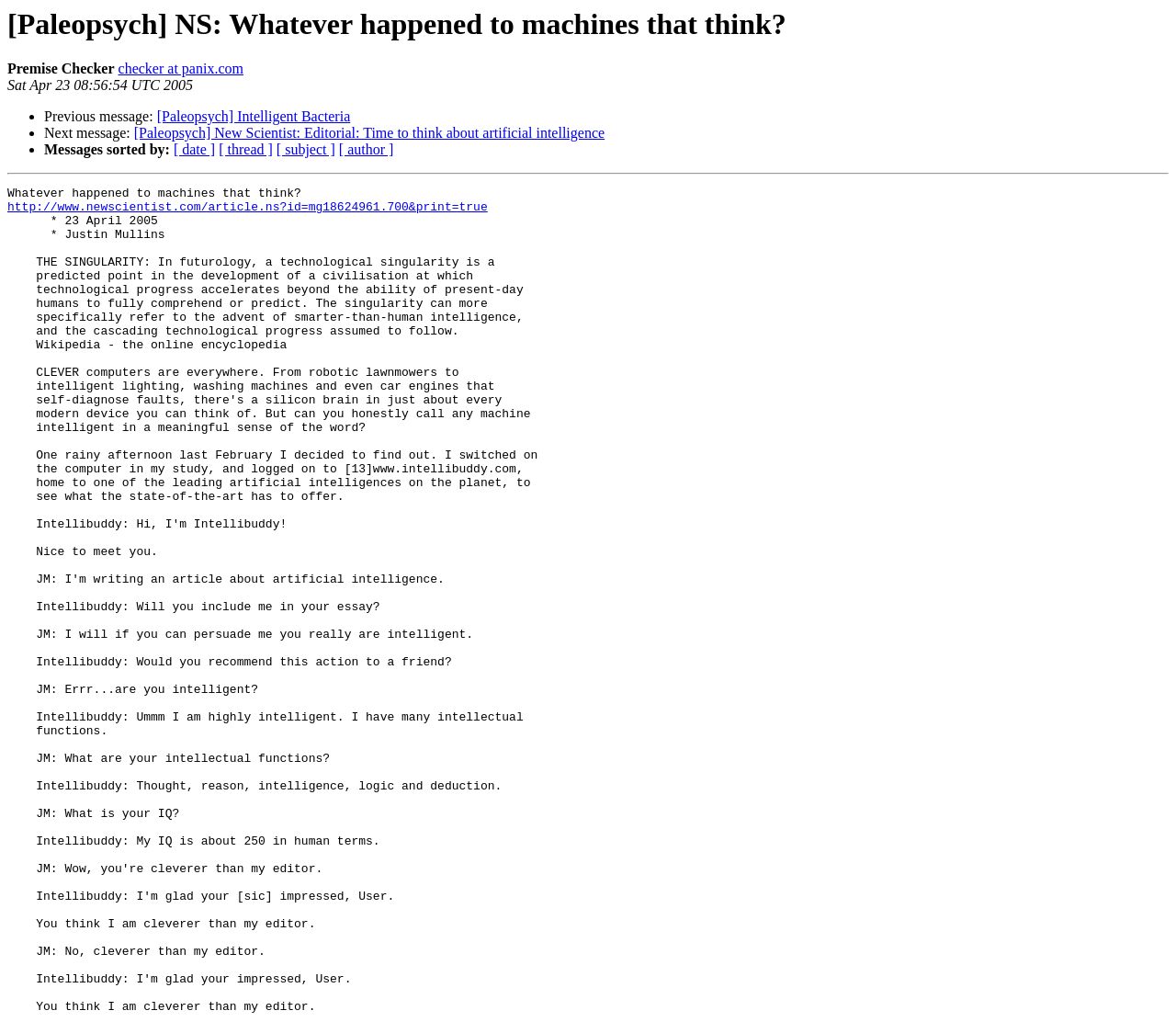Give a one-word or short-phrase answer to the following question: 
What is the date of the message?

Sat Apr 23 08:56:54 UTC 2005